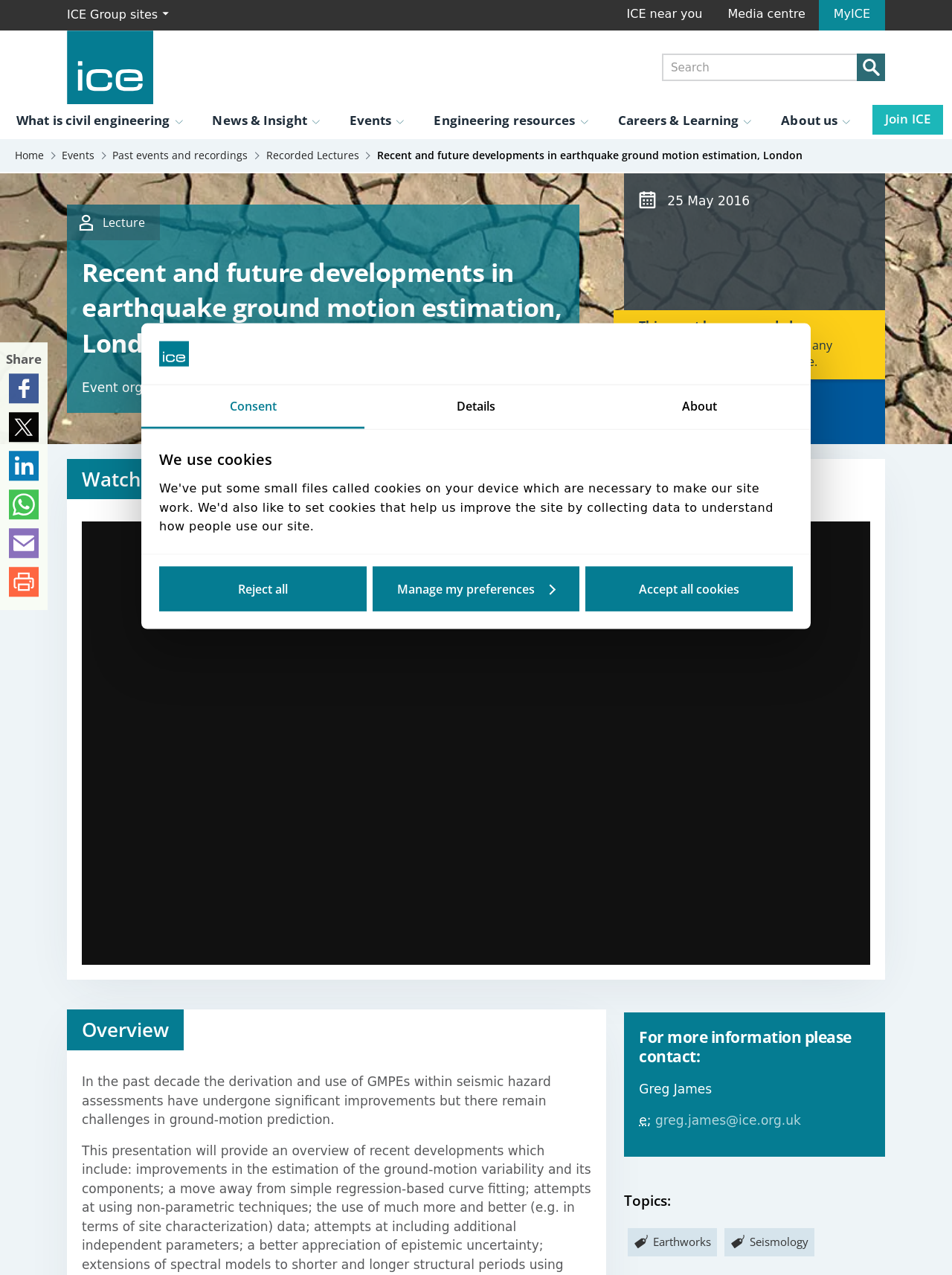Determine the bounding box for the UI element that matches this description: "What is civil engineering Next".

[0.009, 0.082, 0.202, 0.109]